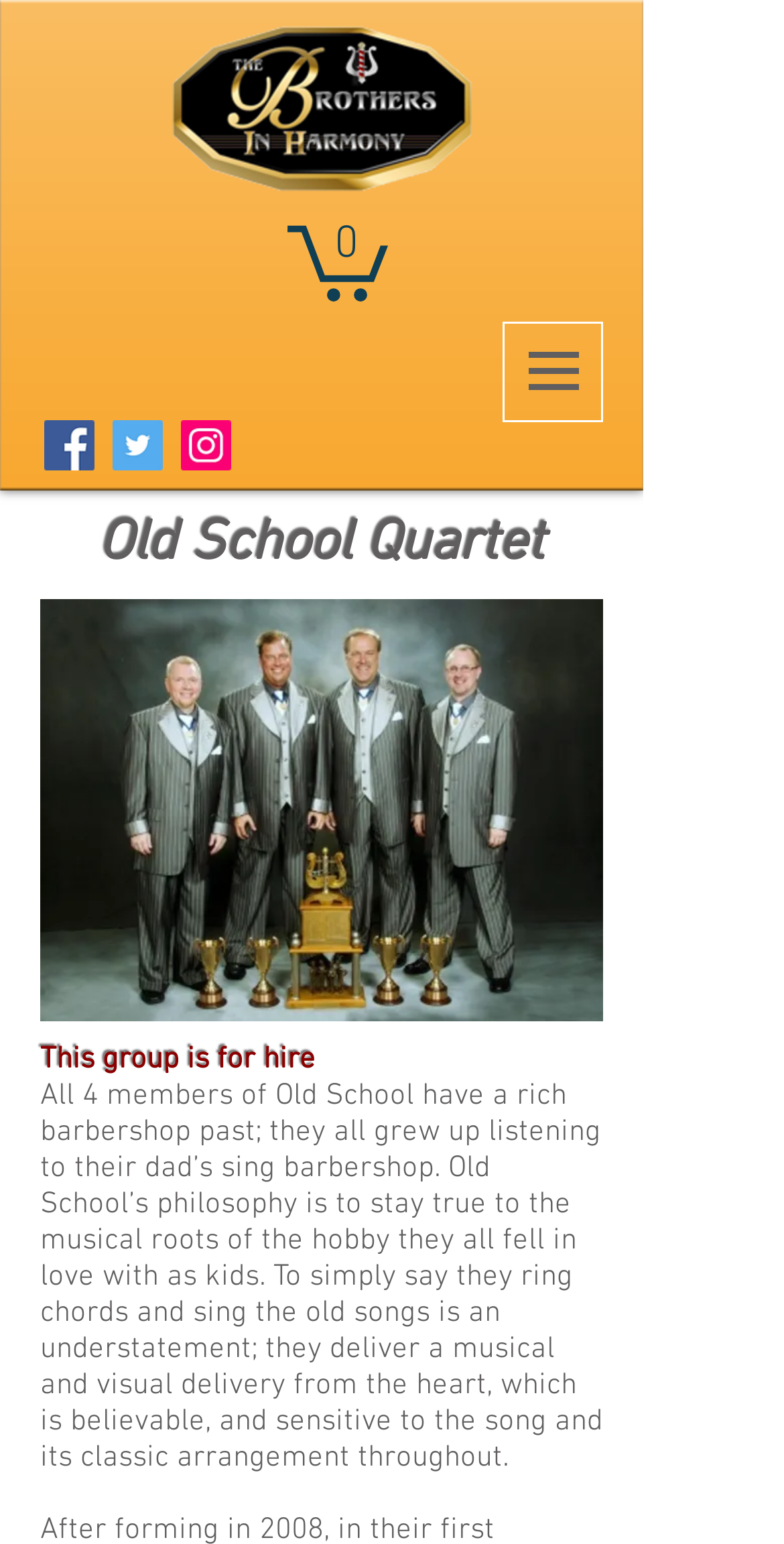Identify the bounding box for the element characterized by the following description: "aria-label="BIH on Twitter"".

[0.144, 0.272, 0.208, 0.305]